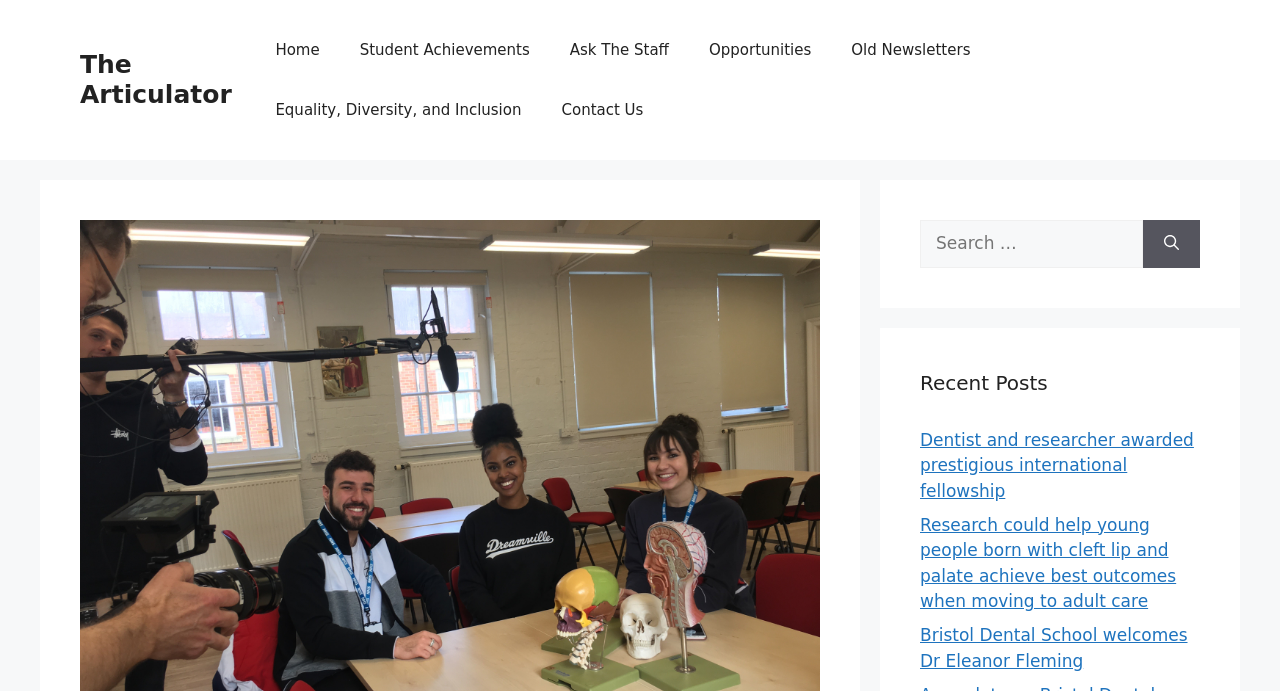Please specify the bounding box coordinates in the format (top-left x, top-left y, bottom-right x, bottom-right y), with values ranging from 0 to 1. Identify the bounding box for the UI component described as follows: Old Newsletters

[0.649, 0.029, 0.774, 0.116]